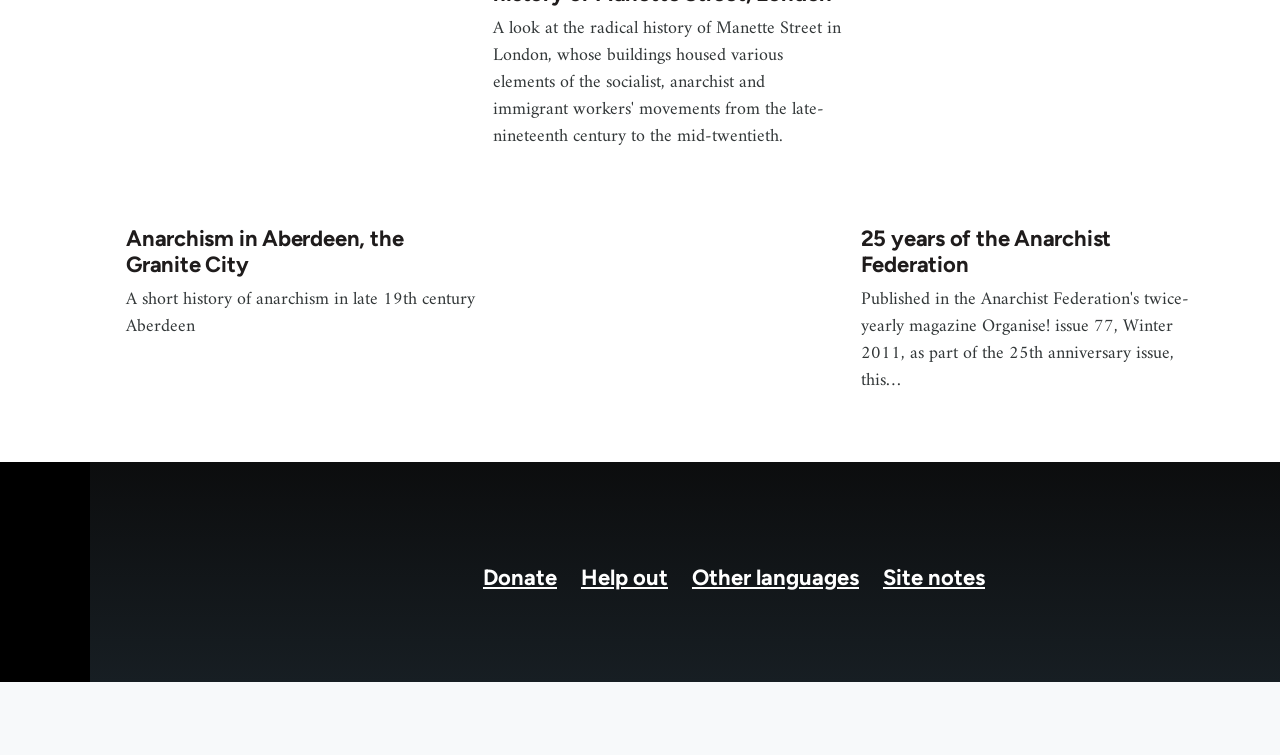What is the purpose of the contentinfo element?
Based on the image, answer the question with a single word or brief phrase.

Footer content